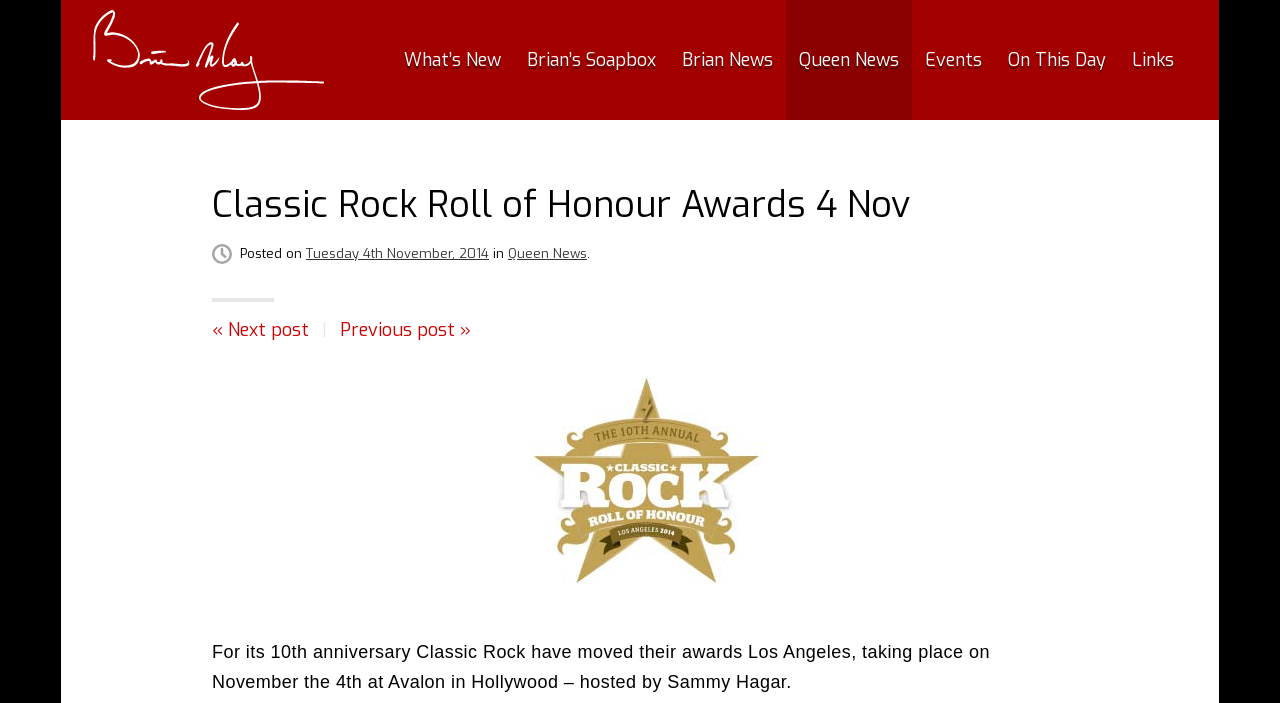What is the primary heading on this webpage?

Classic Rock Roll of Honour Awards 4 Nov